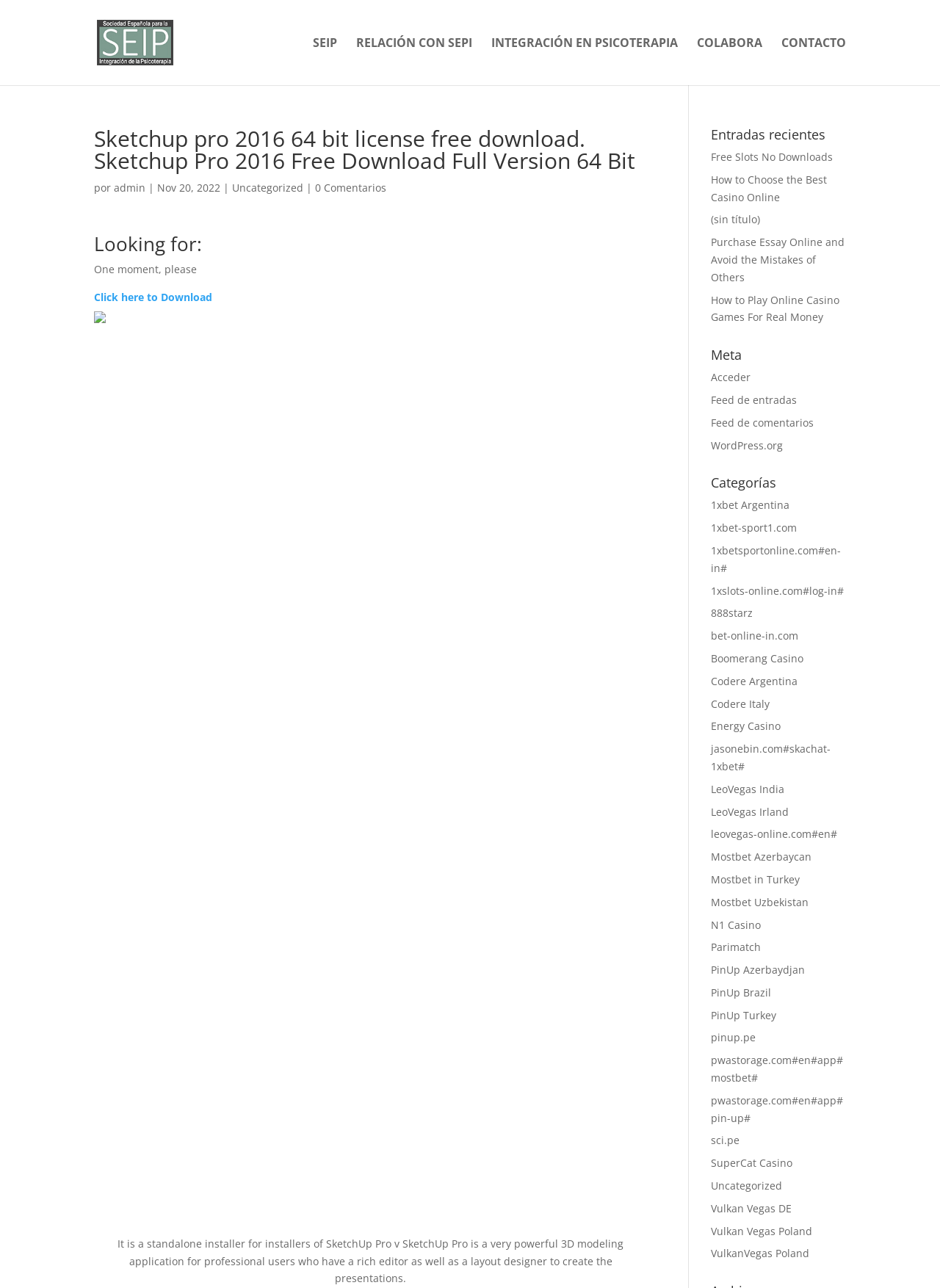Find the bounding box coordinates for the element described here: "Donate Us".

None